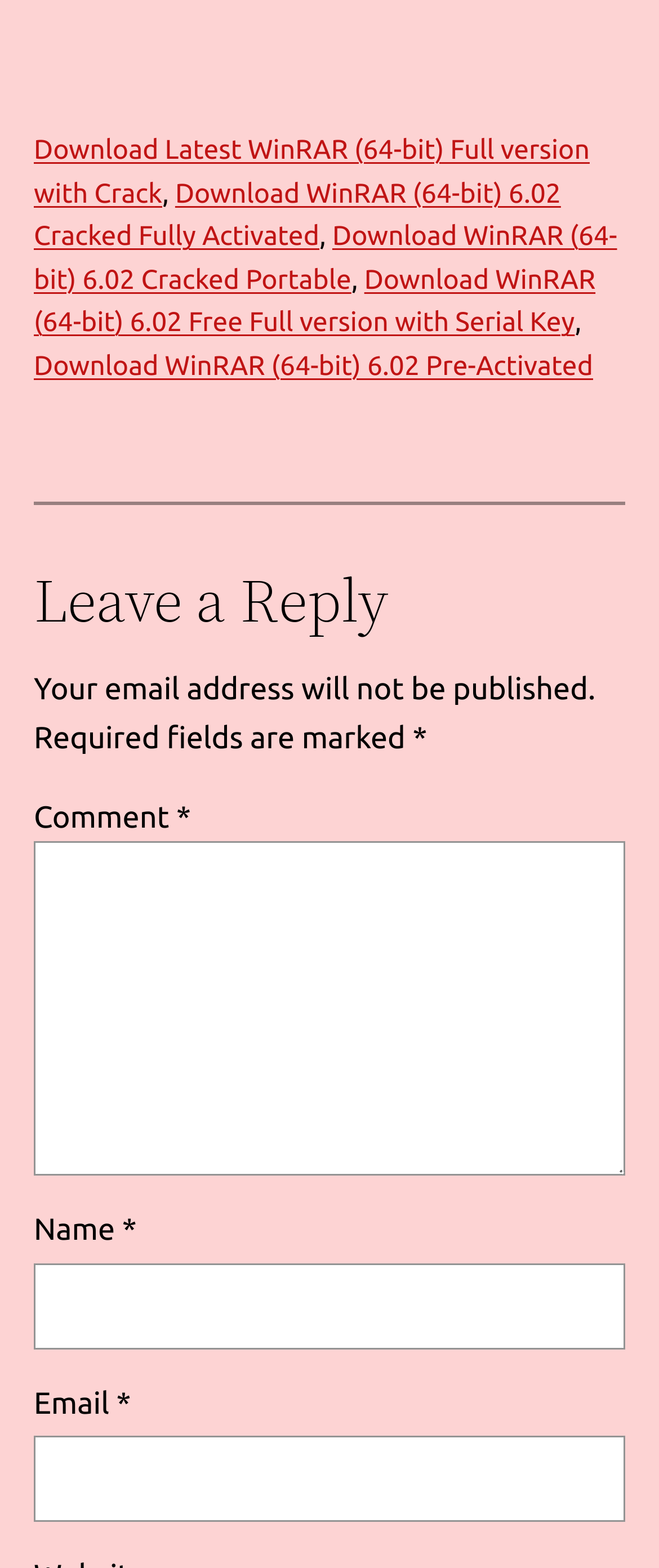What is the purpose of the links on the webpage?
Make sure to answer the question with a detailed and comprehensive explanation.

The webpage contains multiple links with different versions of WinRAR, such as 64-bit full version with crack, 64-bit cracked fully activated, 64-bit cracked portable, 64-bit free full version with serial key, and 64-bit pre-activated. These links suggest that the purpose of the webpage is to provide users with different options to download WinRAR.